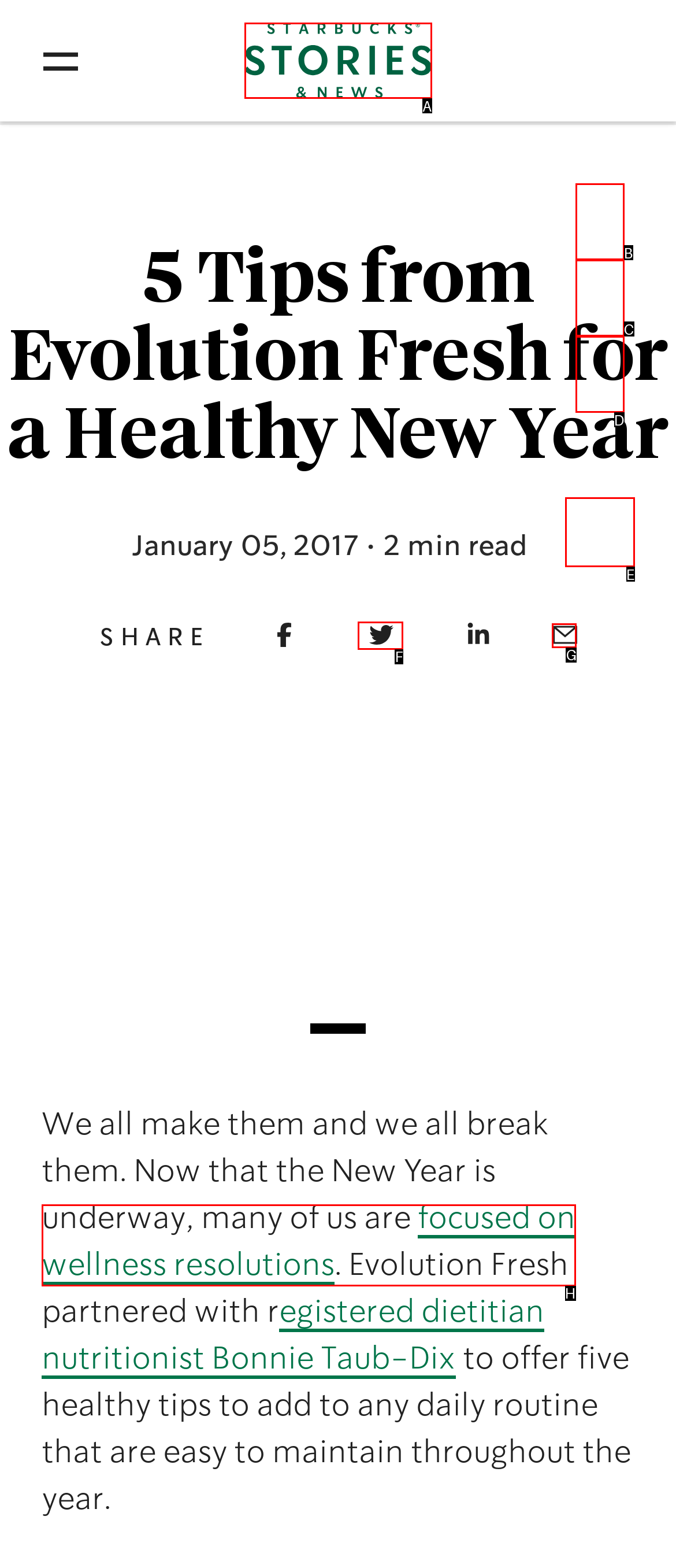Tell me which one HTML element best matches the description: focused on wellness resolutions
Answer with the option's letter from the given choices directly.

H